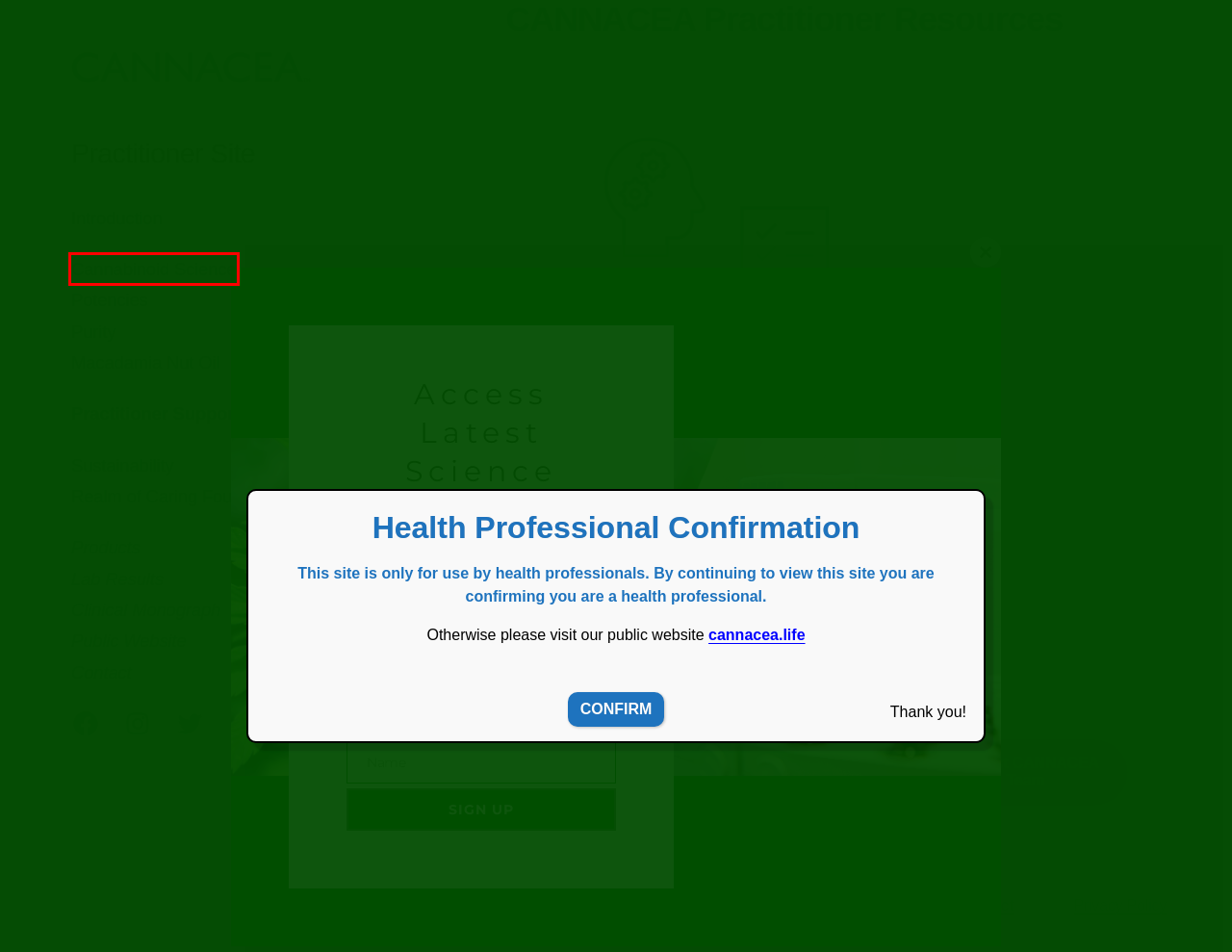Look at the screenshot of a webpage with a red bounding box and select the webpage description that best corresponds to the new page after clicking the element in the red box. Here are the options:
A. Calendly - Basil Shaaban
B. Macadamia Nut Oil – CANNACEA Practitioner Site
C. Sustainability – CANNACEA Practitioner Site
D. Privacy Policy – CANNACEA Practitioner Site
E. Purity – CANNACEA Practitioner Site
F. Realm of Caring Foundation – CANNACEA Practitioner Site
G. Support – CANNACEA Practitioner Site
H. Science – CANNACEA Practitioner Site

H